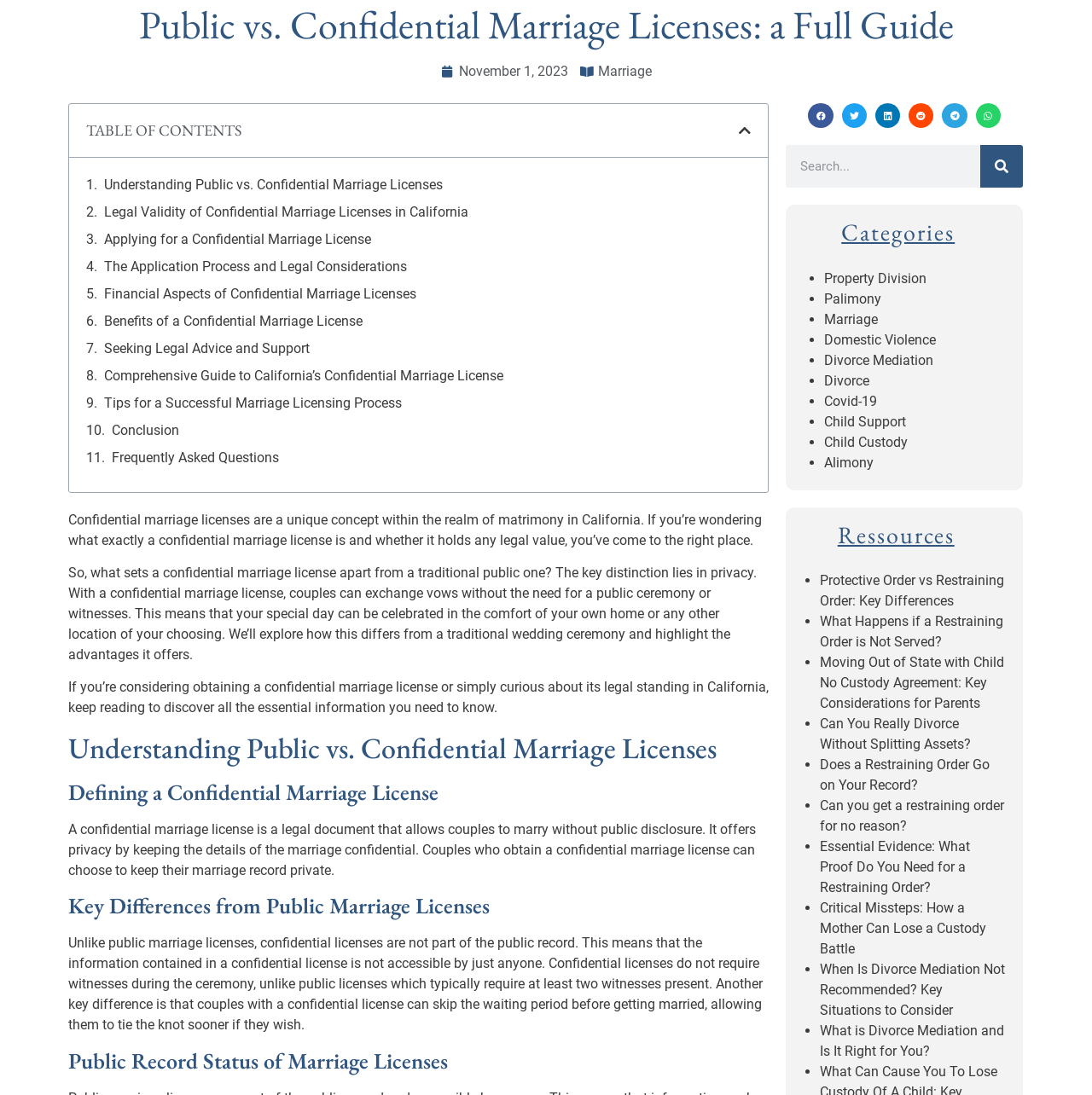Based on the element description, predict the bounding box coordinates (top-left x, top-left y, bottom-right x, bottom-right y) for the UI element in the screenshot: Frequently Asked Questions

[0.102, 0.409, 0.255, 0.427]